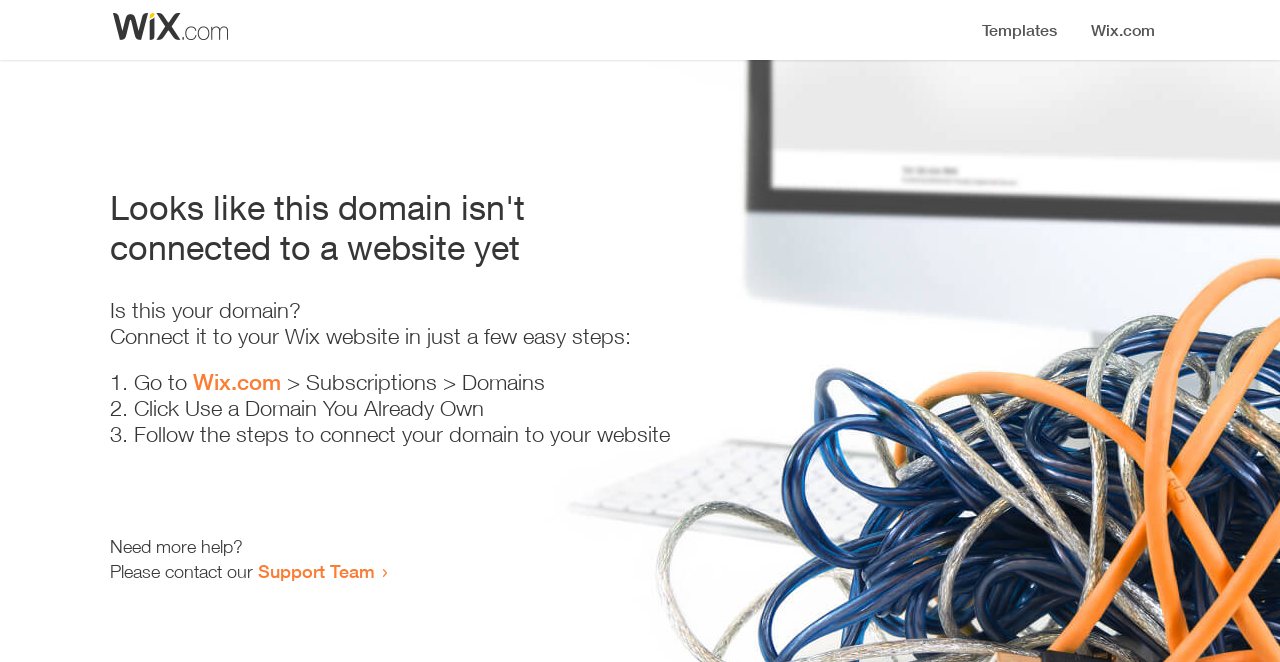Please provide a detailed answer to the question below by examining the image:
How many steps are required to connect the domain to a website?

The instructions provided on the webpage outline a 3-step process to connect the domain to a website, which includes going to Wix.com, clicking 'Use a Domain You Already Own', and following the steps to connect the domain.